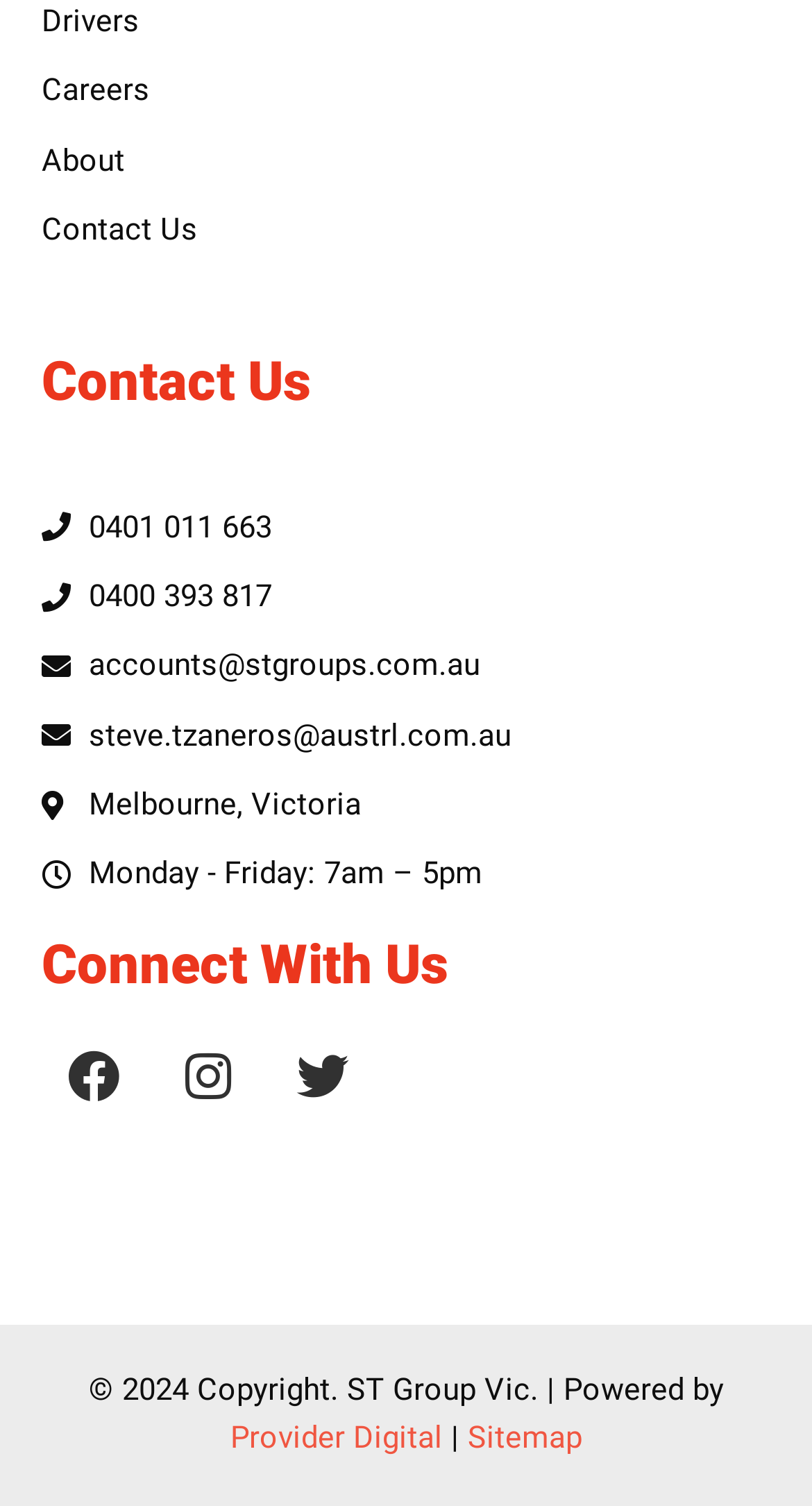Identify the coordinates of the bounding box for the element that must be clicked to accomplish the instruction: "Visit Provider Digital".

[0.283, 0.943, 0.545, 0.967]